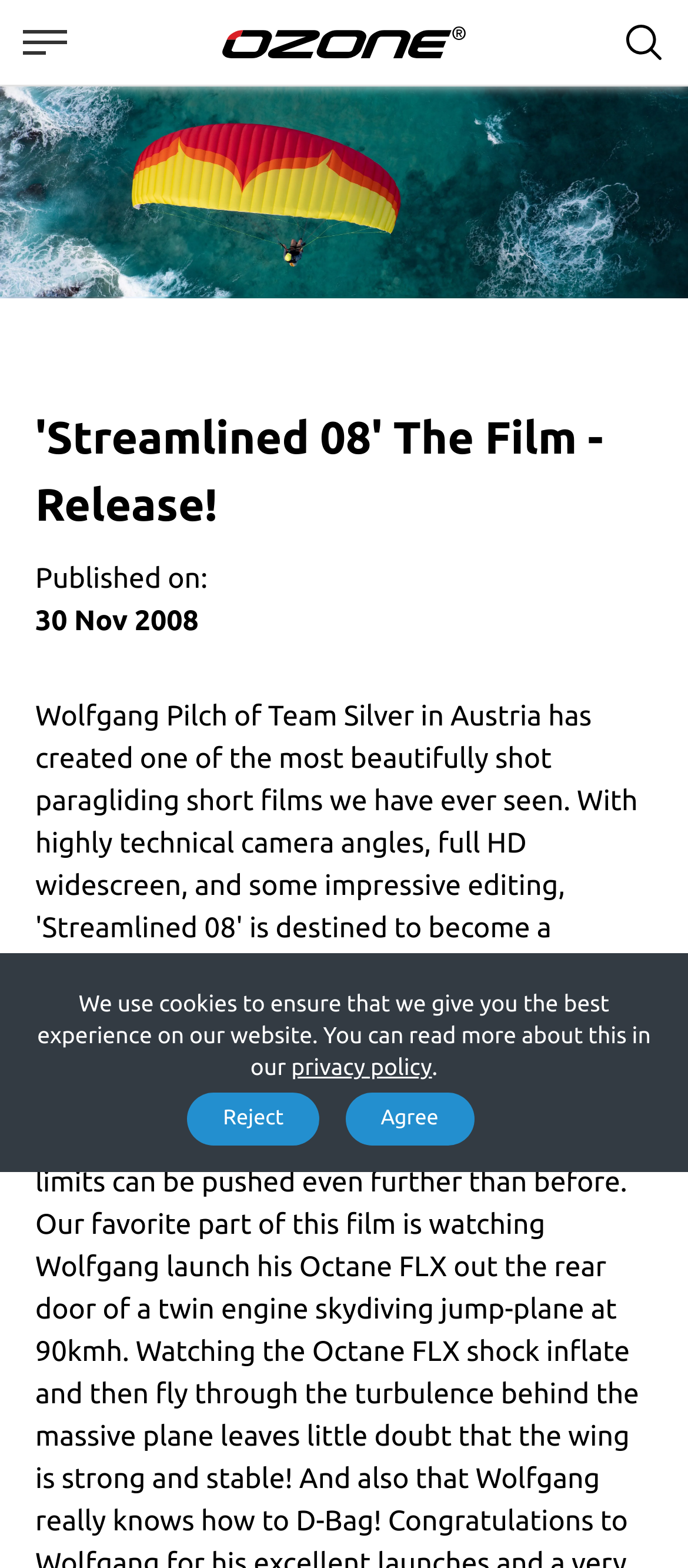Please provide a comprehensive response to the question below by analyzing the image: 
How many hero images are there?

There are two hero images on the webpage, both with the same description 'paramotor hero image'. They have bounding boxes with coordinates [0.0, 0.055, 1.0, 0.19] and [0.0, 0.055, 1.0, 0.189] respectively.